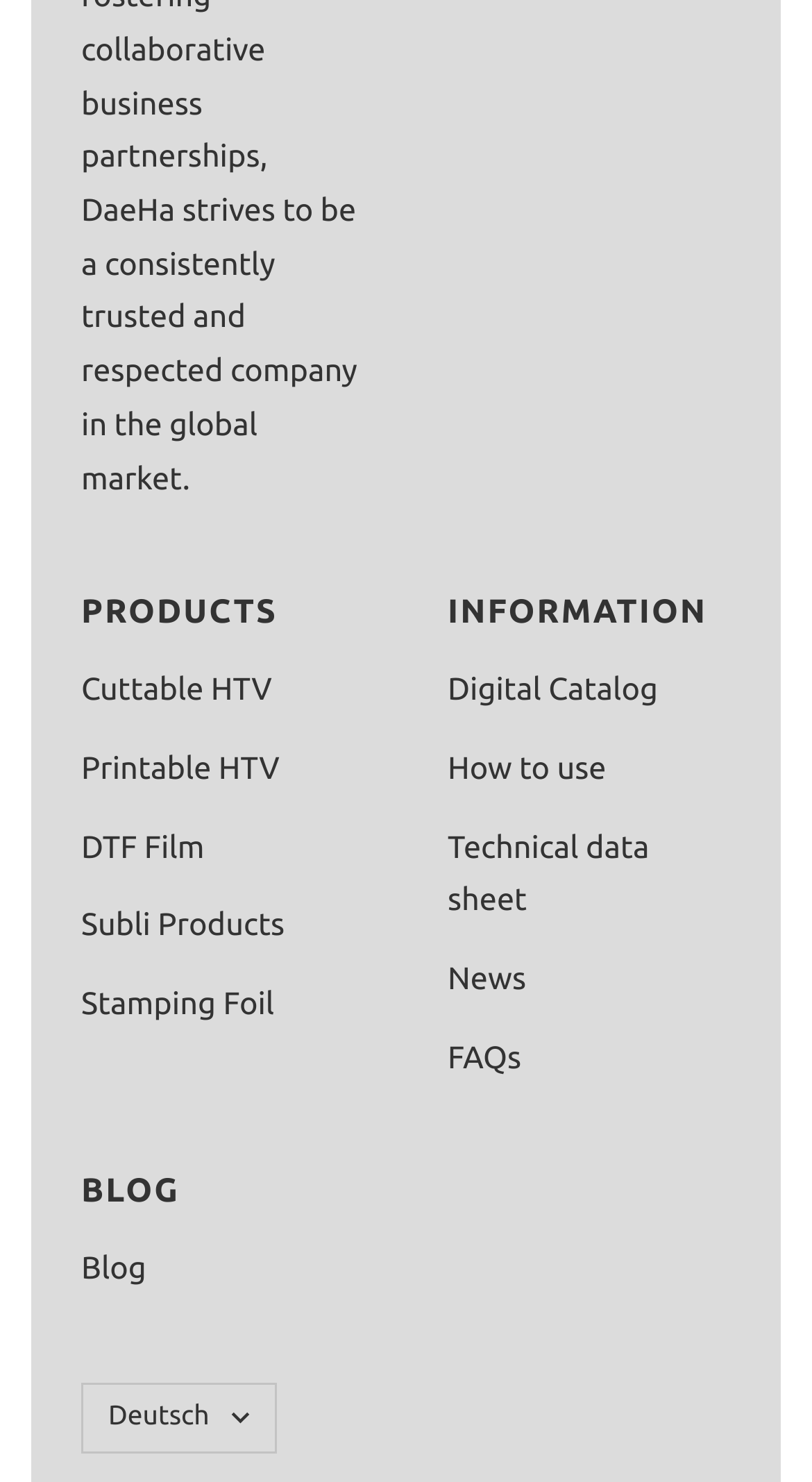Please provide a detailed answer to the question below by examining the image:
How many sections are on the webpage?

There are 3 main sections on the webpage: 'PRODUCTS', 'INFORMATION', and 'BLOG', which are indicated by the static text elements located at the top of the webpage, with bounding box coordinates [0.1, 0.401, 0.342, 0.426], [0.551, 0.401, 0.871, 0.426], and [0.1, 0.792, 0.221, 0.817] respectively.